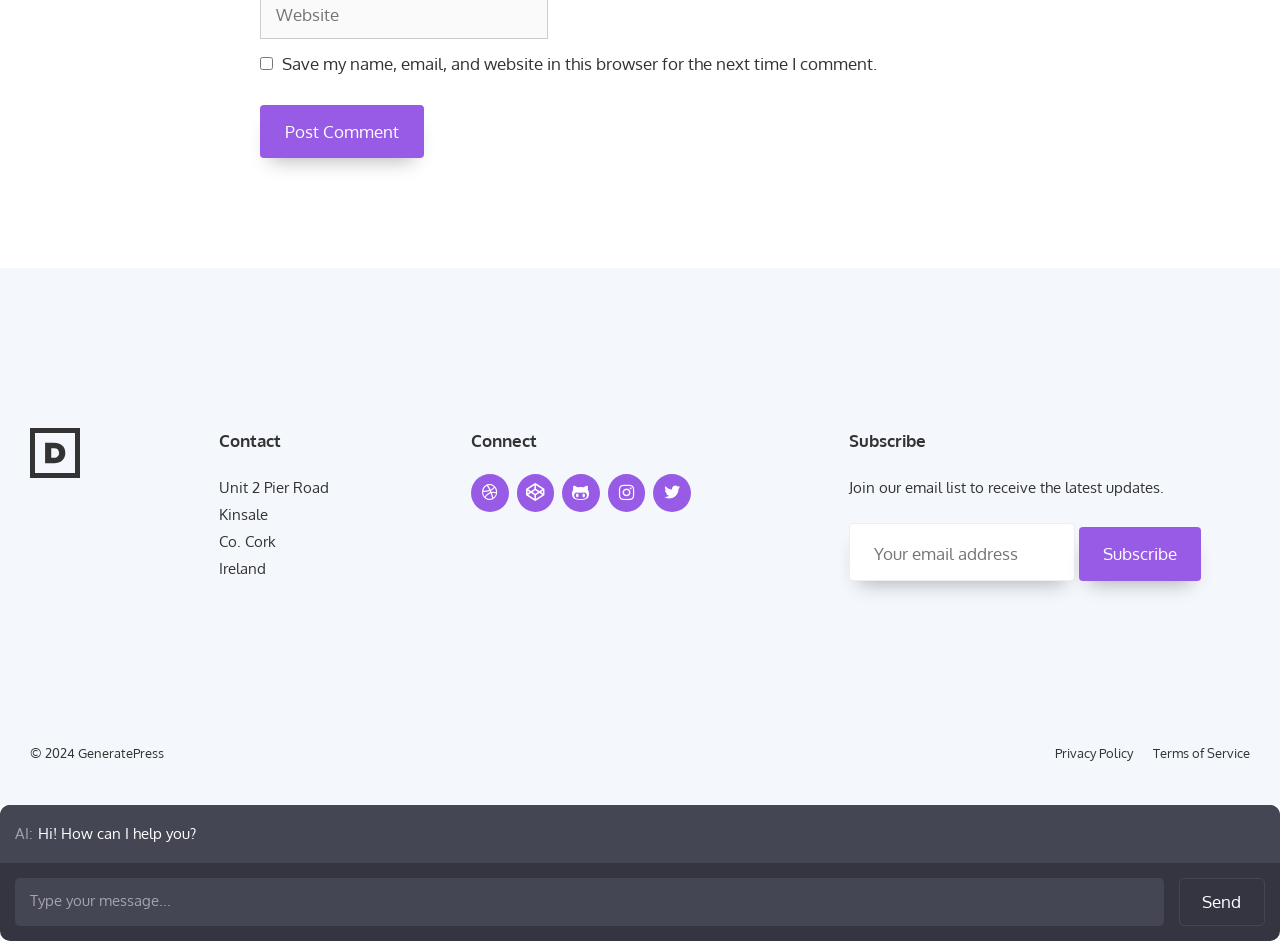How many social media links are provided?
Look at the image and respond with a one-word or short phrase answer.

5